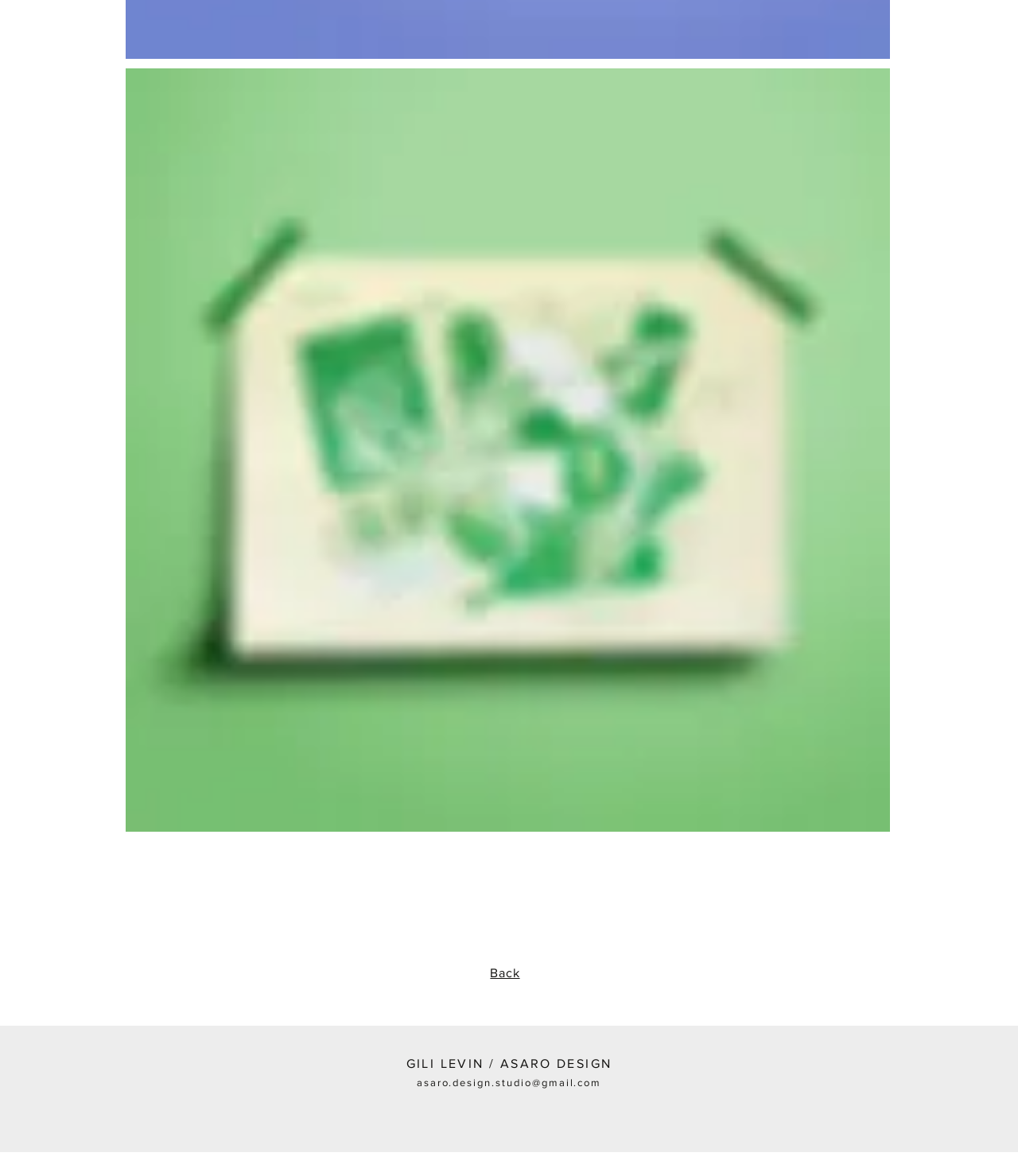What is the image file name?
Please provide a single word or phrase as your answer based on the image.

חוש4.jpg